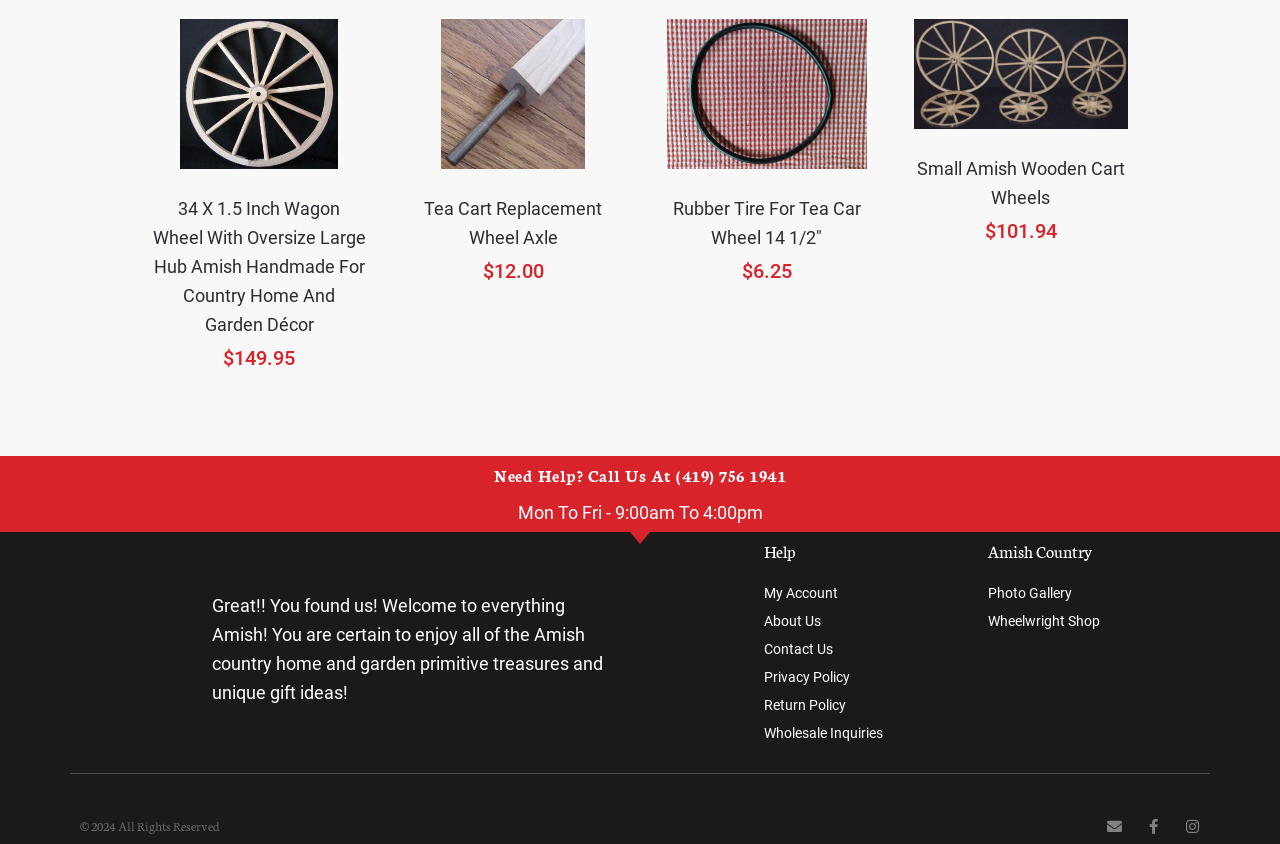From the webpage screenshot, identify the region described by Privacy policy. Provide the bounding box coordinates as (top-left x, top-left y, bottom-right x, bottom-right y), with each value being a floating point number between 0 and 1.

[0.597, 0.787, 0.756, 0.82]